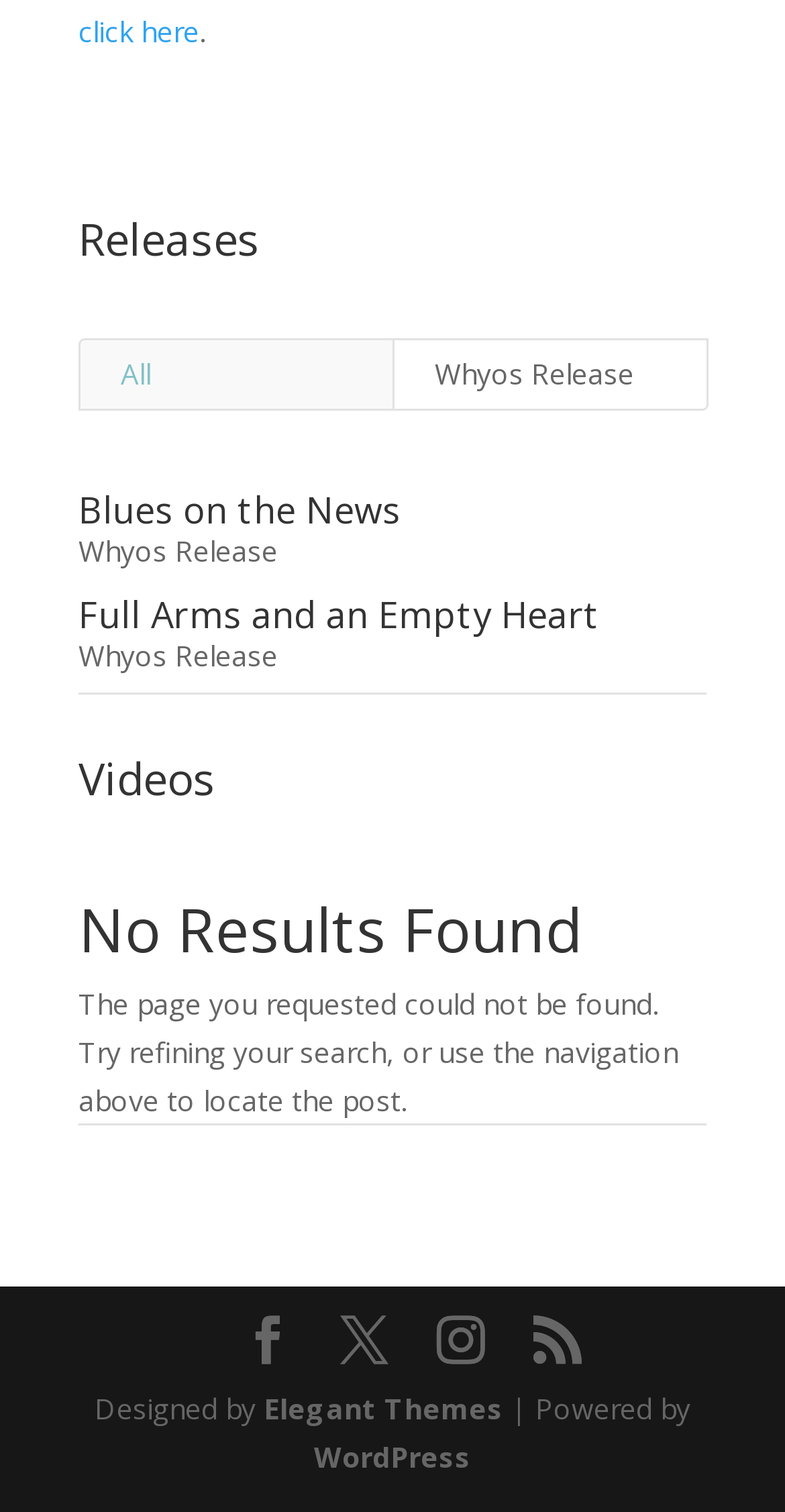Find the bounding box coordinates of the element to click in order to complete this instruction: "check Videos". The bounding box coordinates must be four float numbers between 0 and 1, denoted as [left, top, right, bottom].

[0.1, 0.499, 0.9, 0.542]